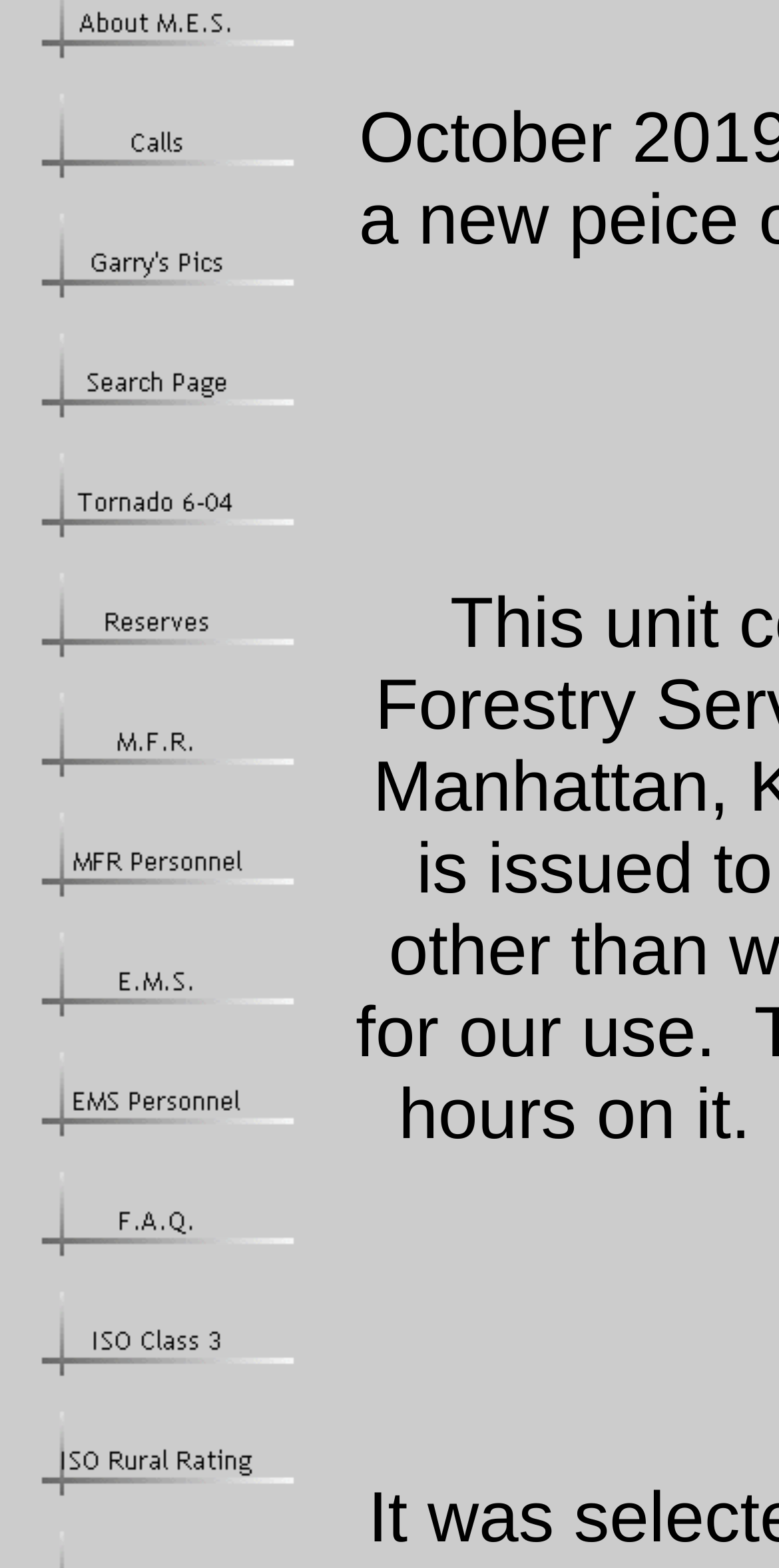Please determine the bounding box coordinates of the element to click on in order to accomplish the following task: "Go to Calls page". Ensure the coordinates are four float numbers ranging from 0 to 1, i.e., [left, top, right, bottom].

[0.021, 0.108, 0.379, 0.134]